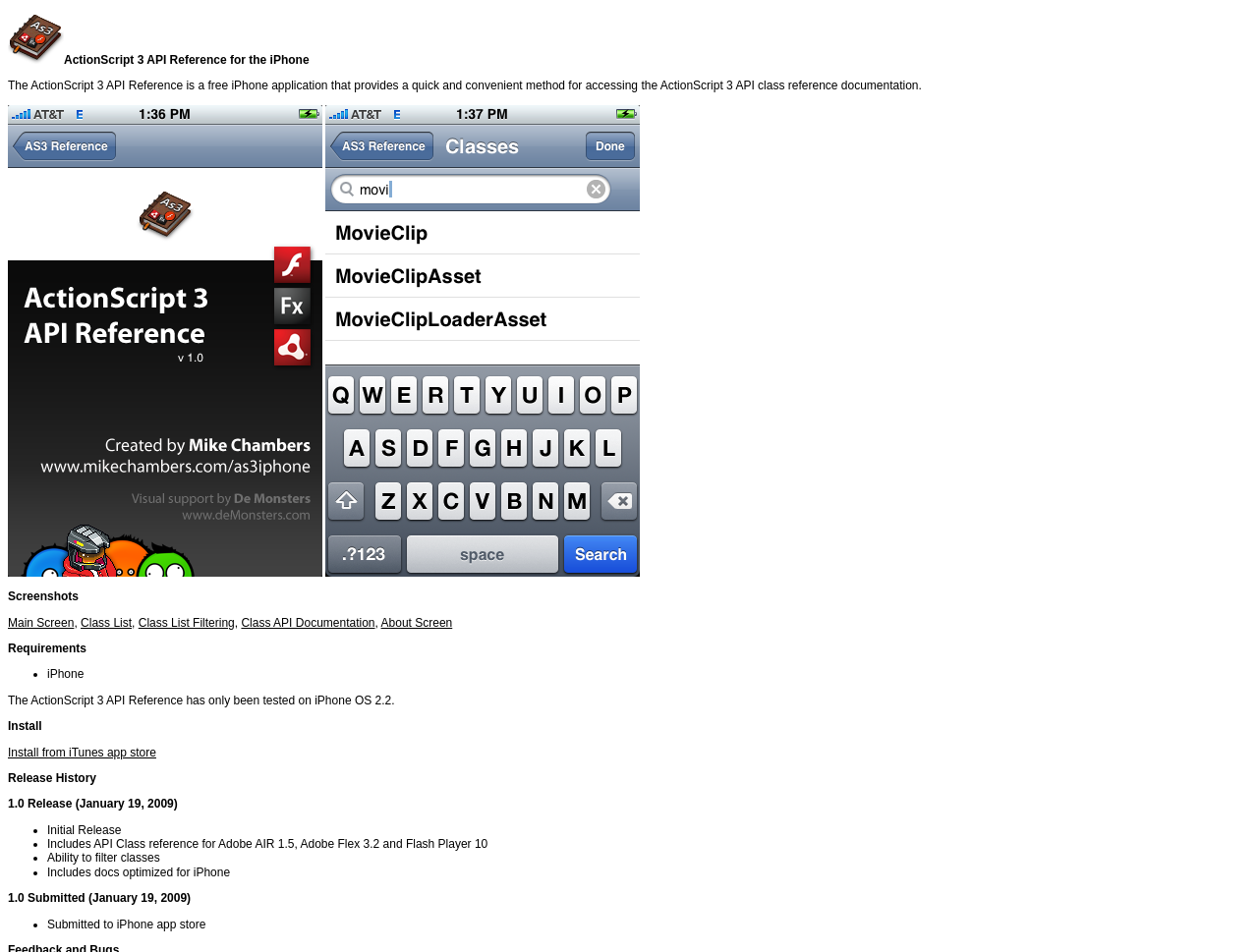Respond to the question below with a single word or phrase:
How many screenshots are listed?

5